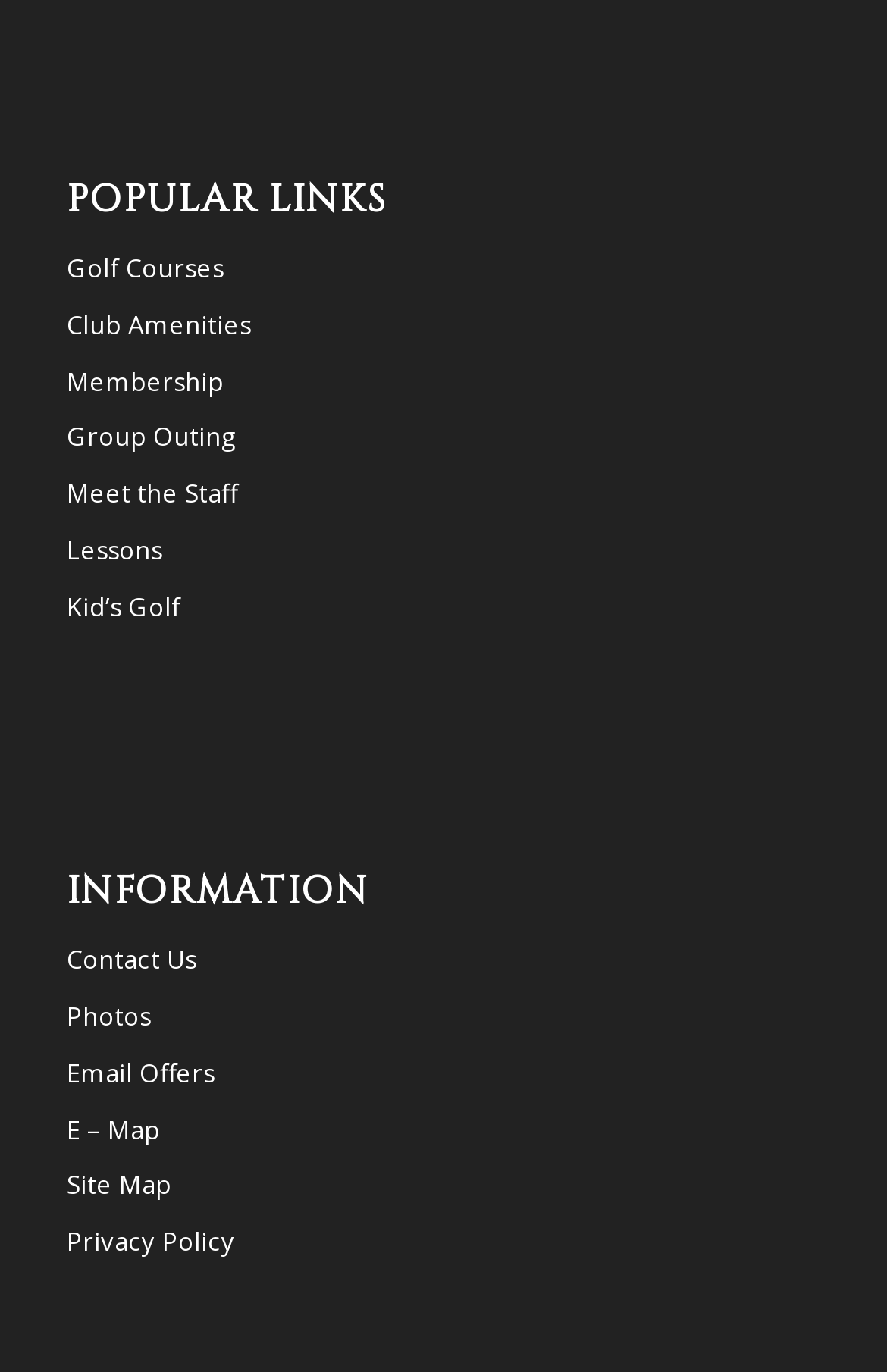Locate the bounding box coordinates of the element I should click to achieve the following instruction: "View golf courses".

[0.075, 0.135, 0.252, 0.16]